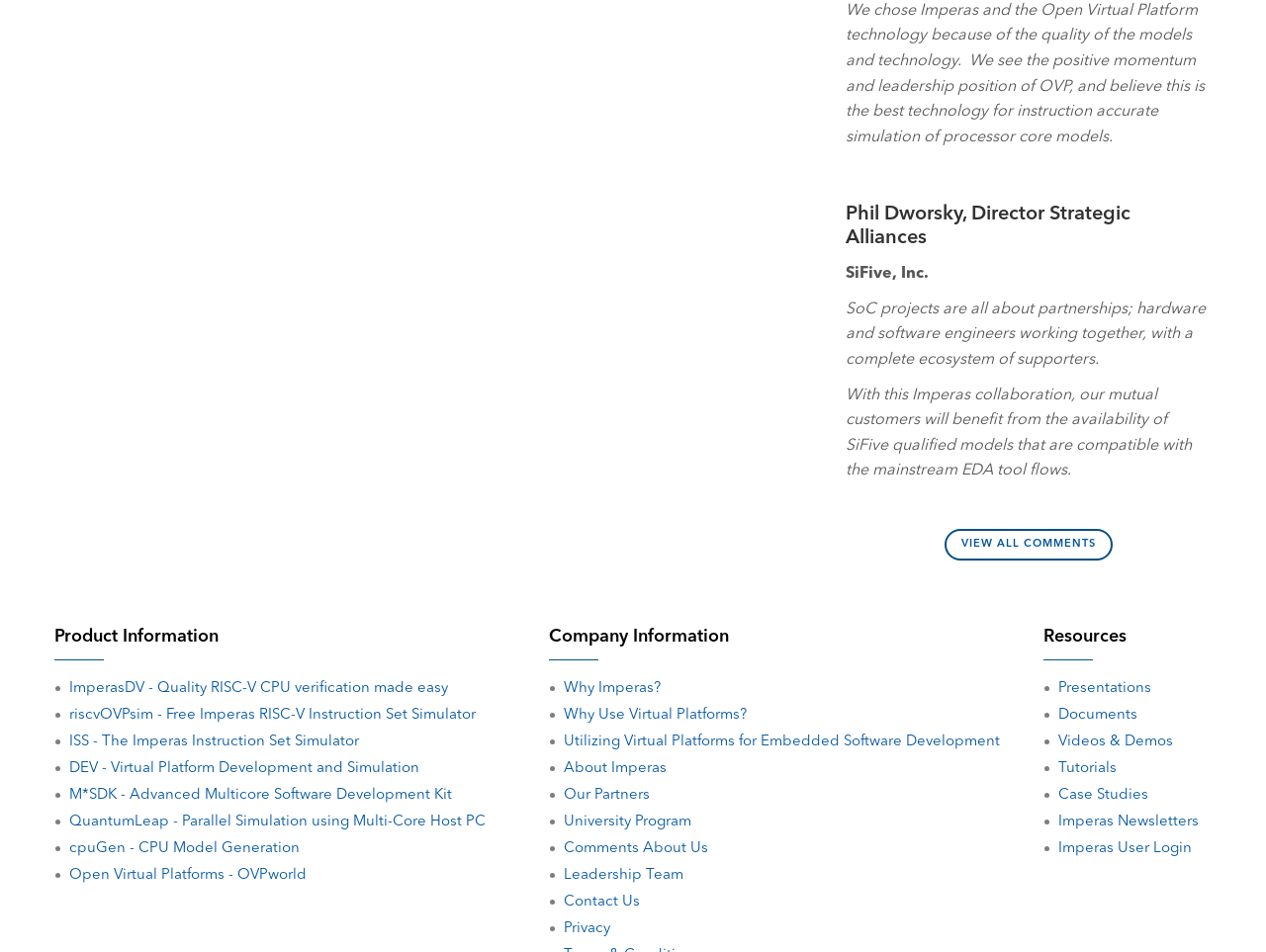How many links are there in the Product Information section?
From the screenshot, supply a one-word or short-phrase answer.

6